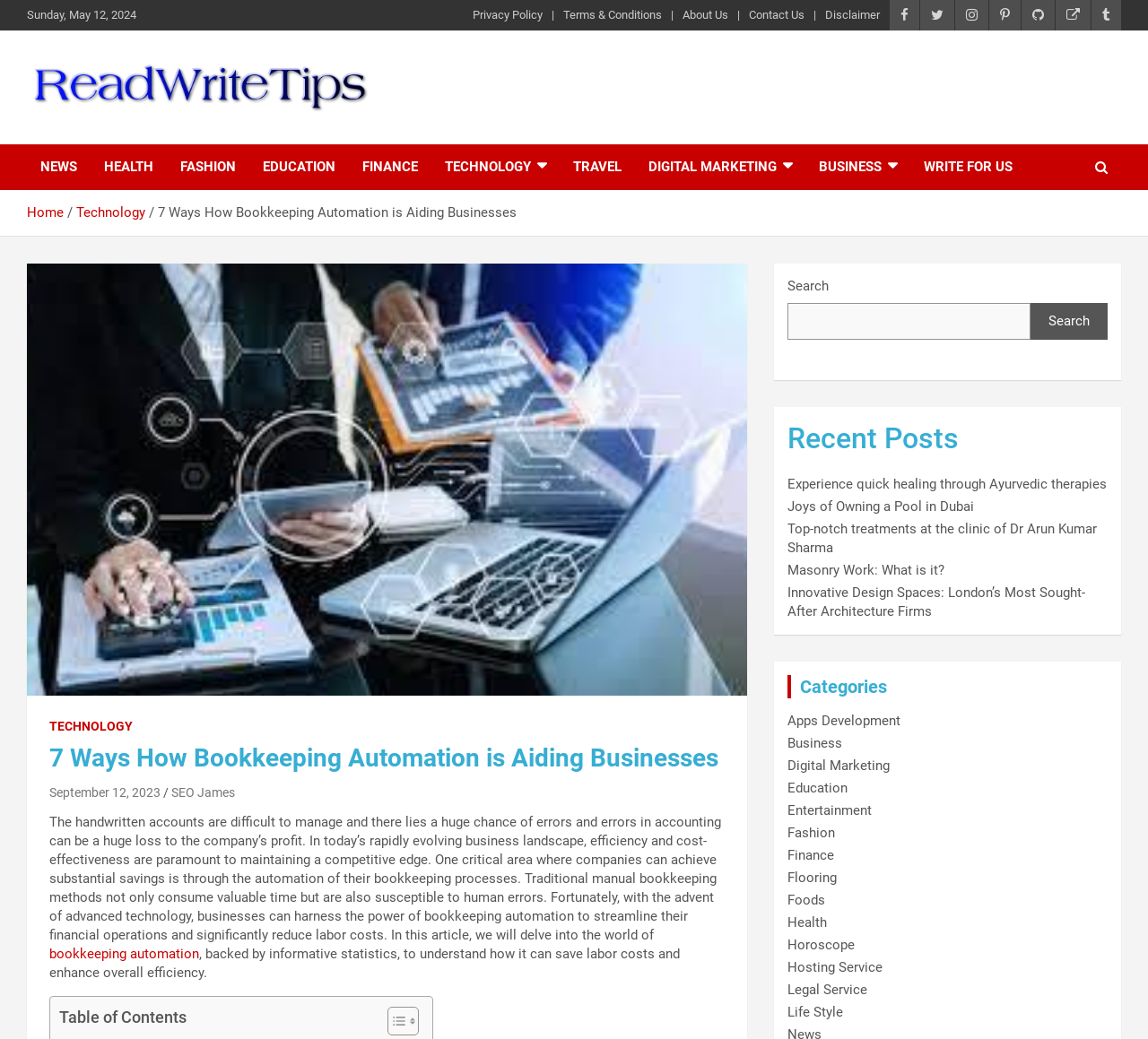Please determine and provide the text content of the webpage's heading.

7 Ways How Bookkeeping Automation is Aiding Businesses 